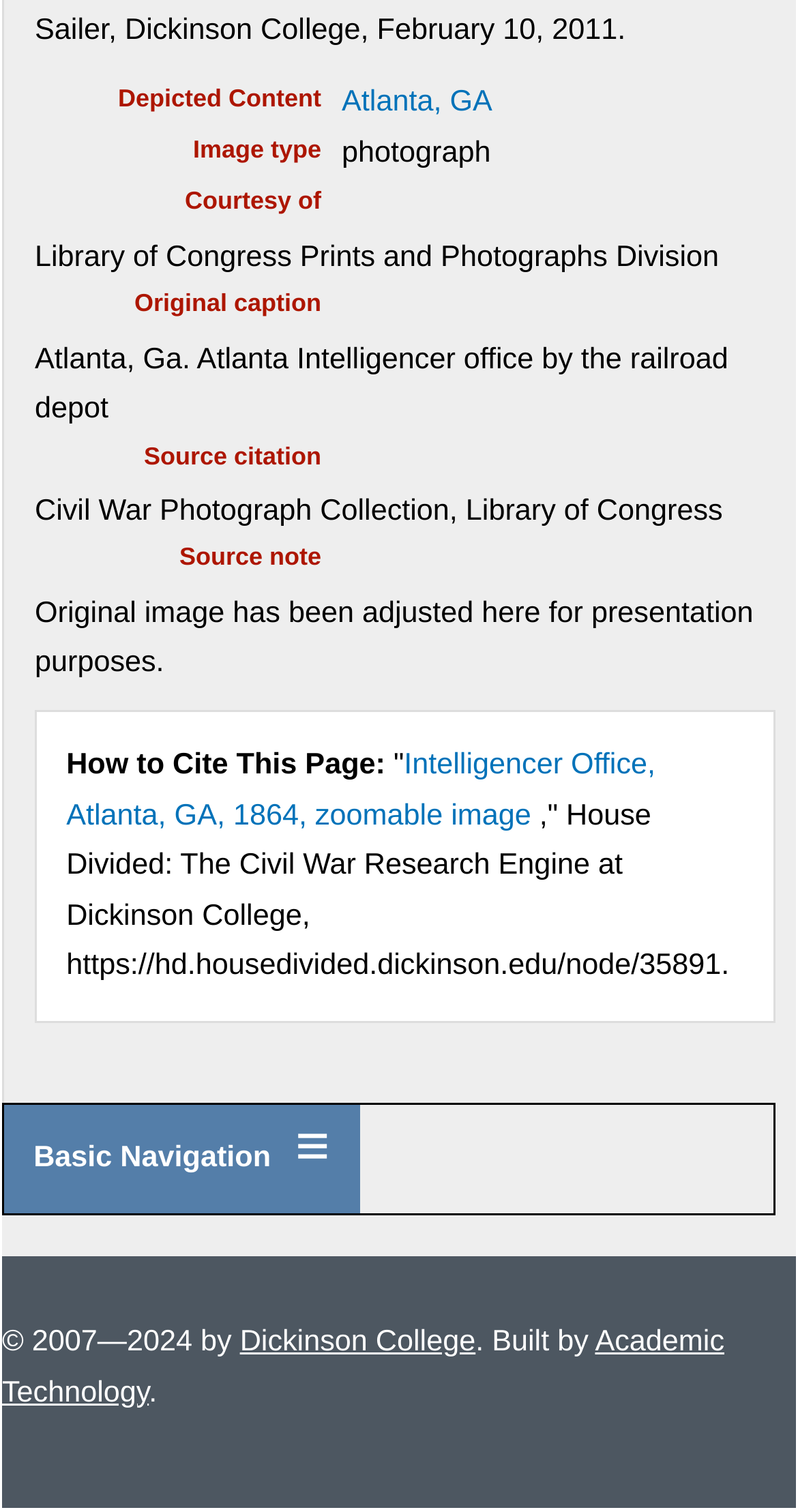What is the source of the original image?
Provide a well-explained and detailed answer to the question.

The source of the original image is mentioned in the 'Courtesy of' section as 'Library of Congress Prints and Photographs Division'.